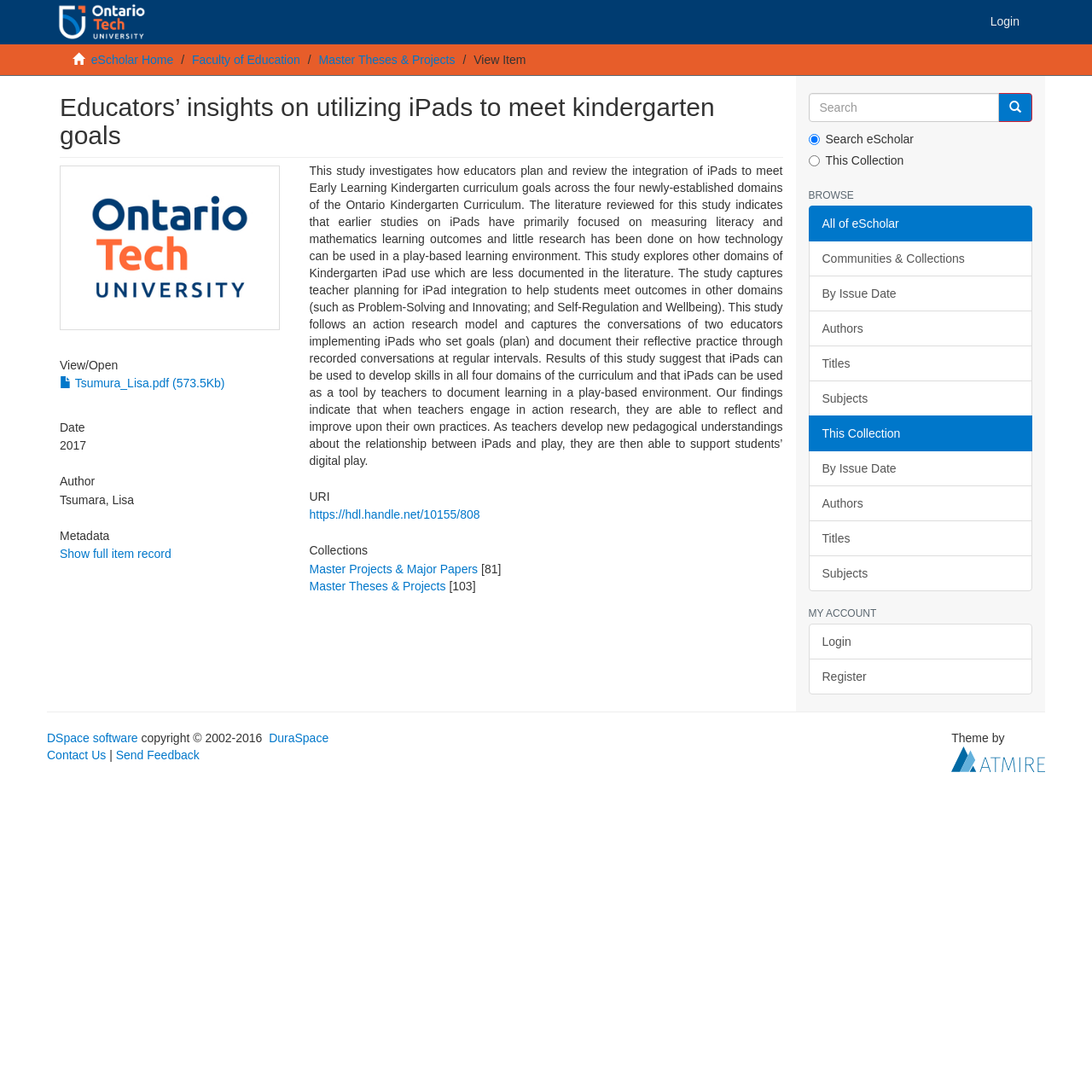Locate the bounding box coordinates of the clickable part needed for the task: "Search for a specific term".

[0.74, 0.085, 0.915, 0.112]